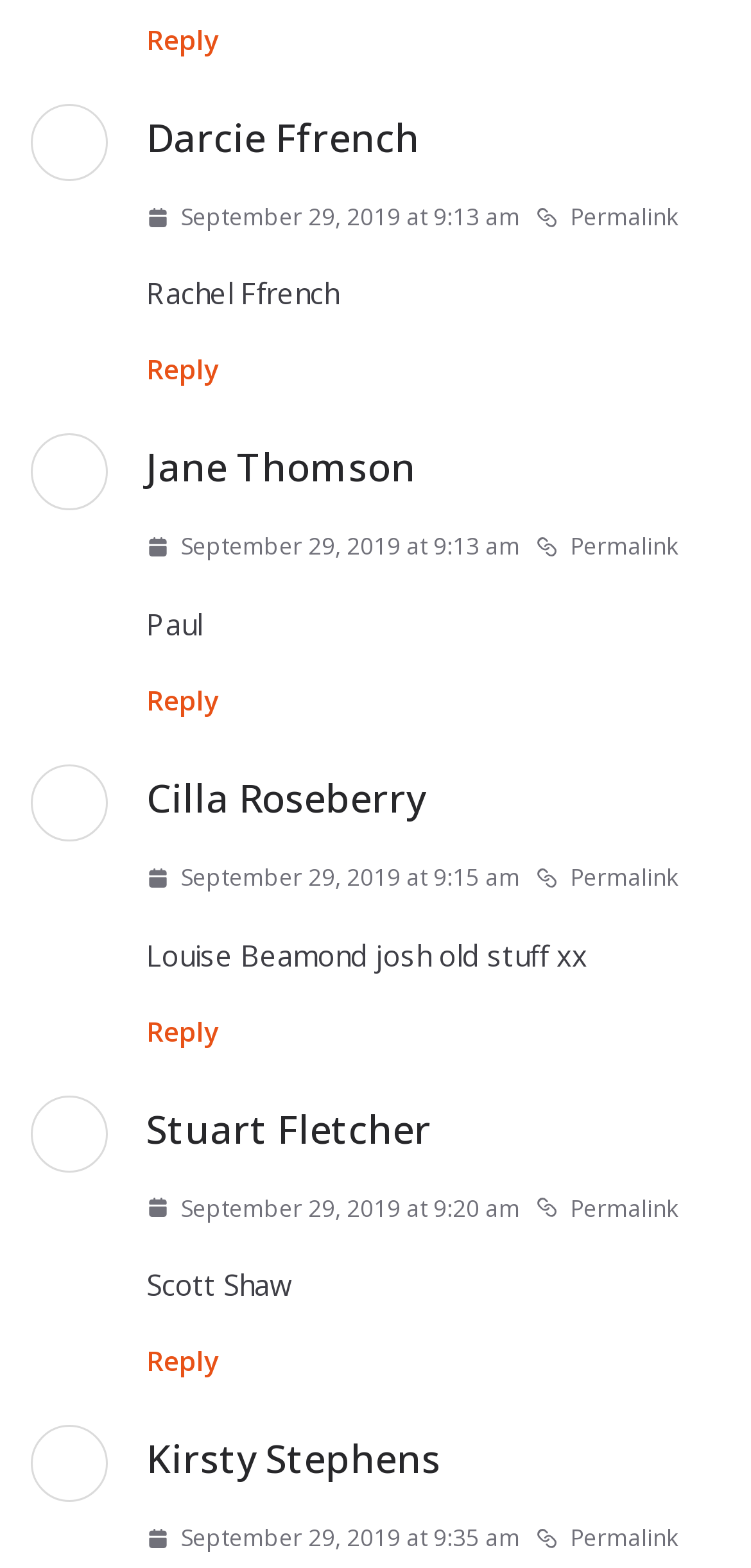Using details from the image, please answer the following question comprehensively:
Who is the author of the second comment?

I found the author of the second comment by looking at the link element with the content 'Jane Thomson' which is a child of the FooterAsNonLandmark element with ID 461.